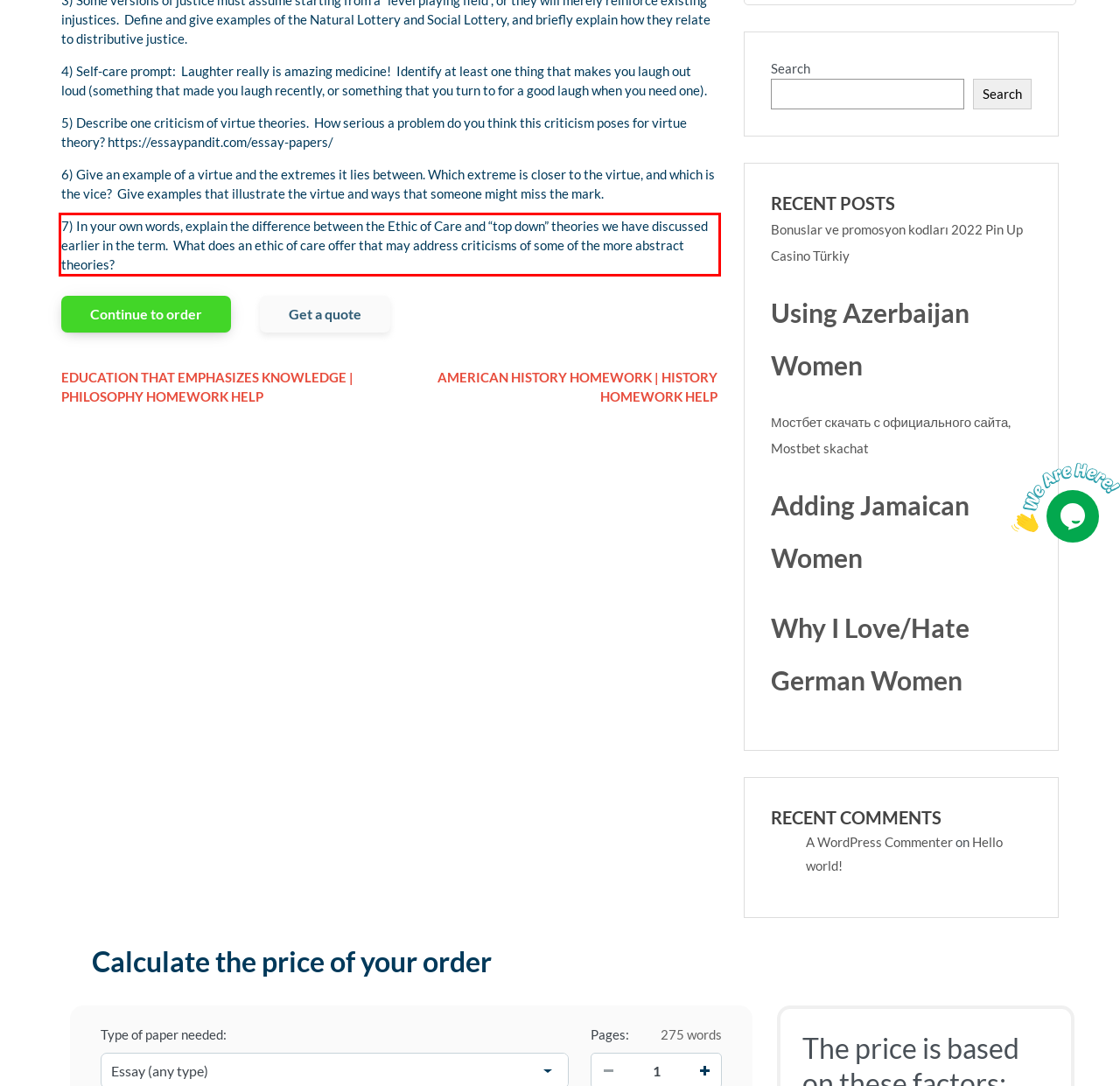Examine the webpage screenshot and use OCR to recognize and output the text within the red bounding box.

7) In your own words, explain the difference between the Ethic of Care and “top down” theories we have discussed earlier in the term. What does an ethic of care offer that may address criticisms of some of the more abstract theories?